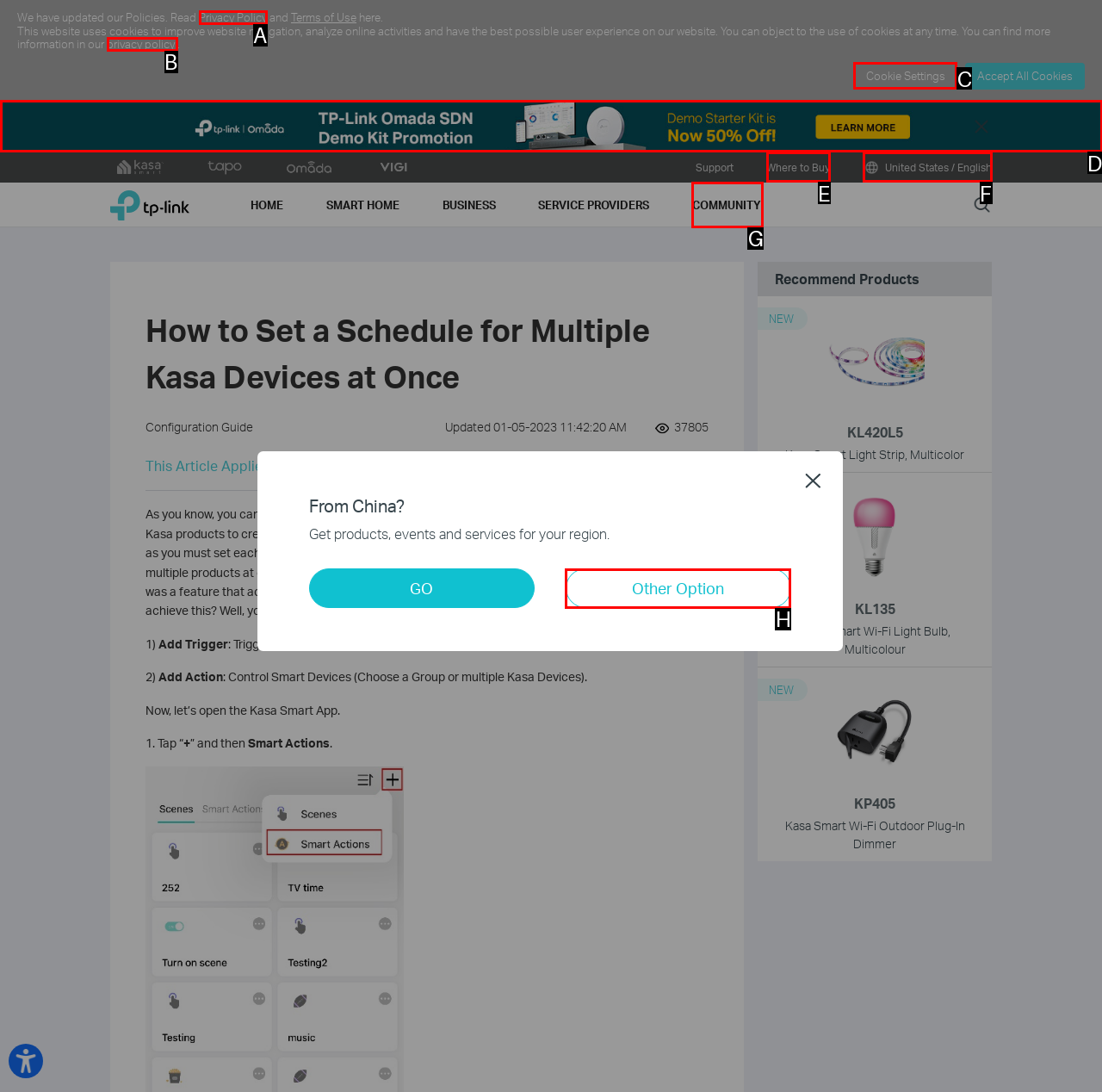Look at the description: privacy policy
Determine the letter of the matching UI element from the given choices.

B